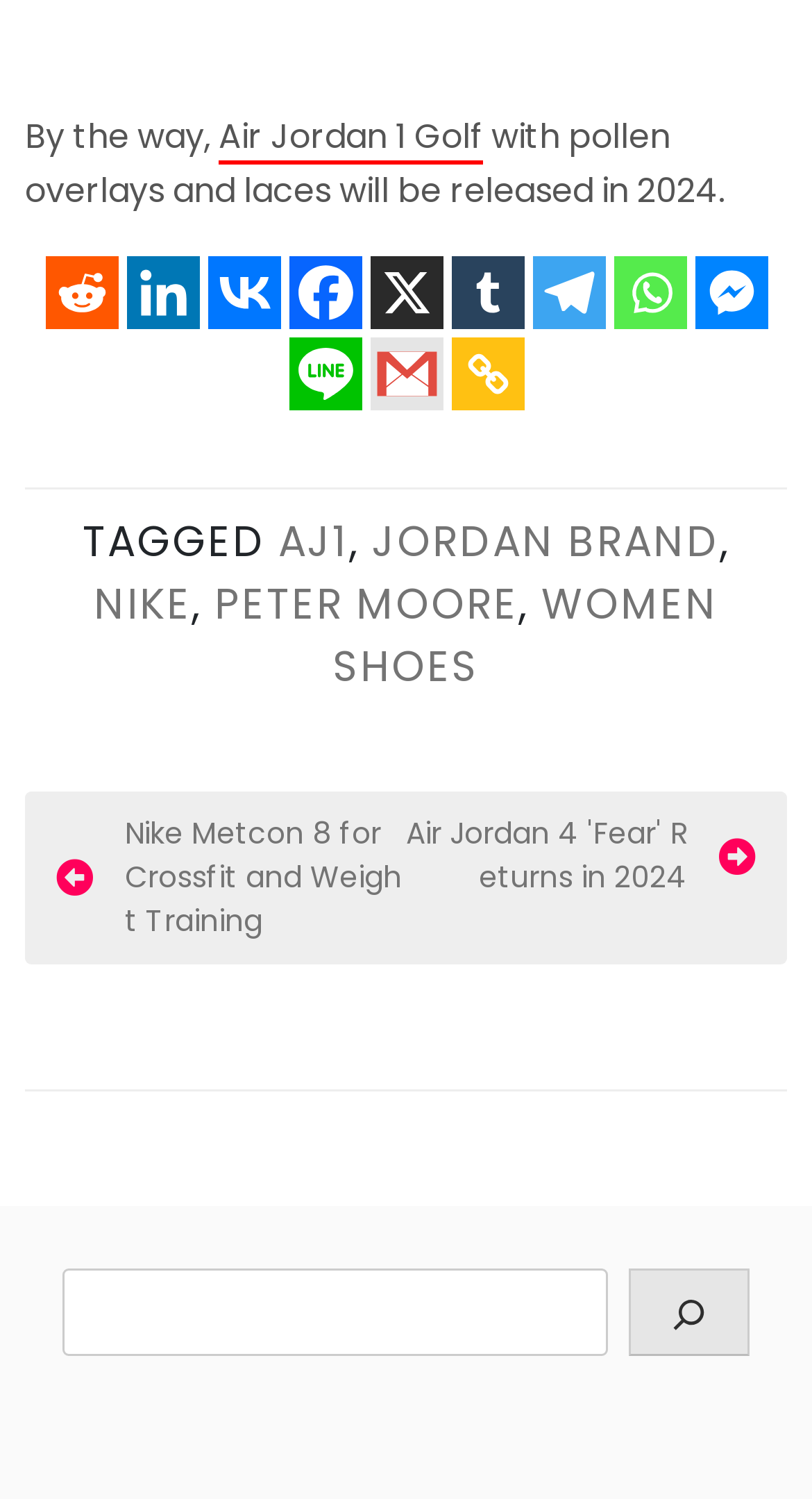Please find the bounding box coordinates for the clickable element needed to perform this instruction: "Go to Nike page".

[0.115, 0.383, 0.236, 0.422]